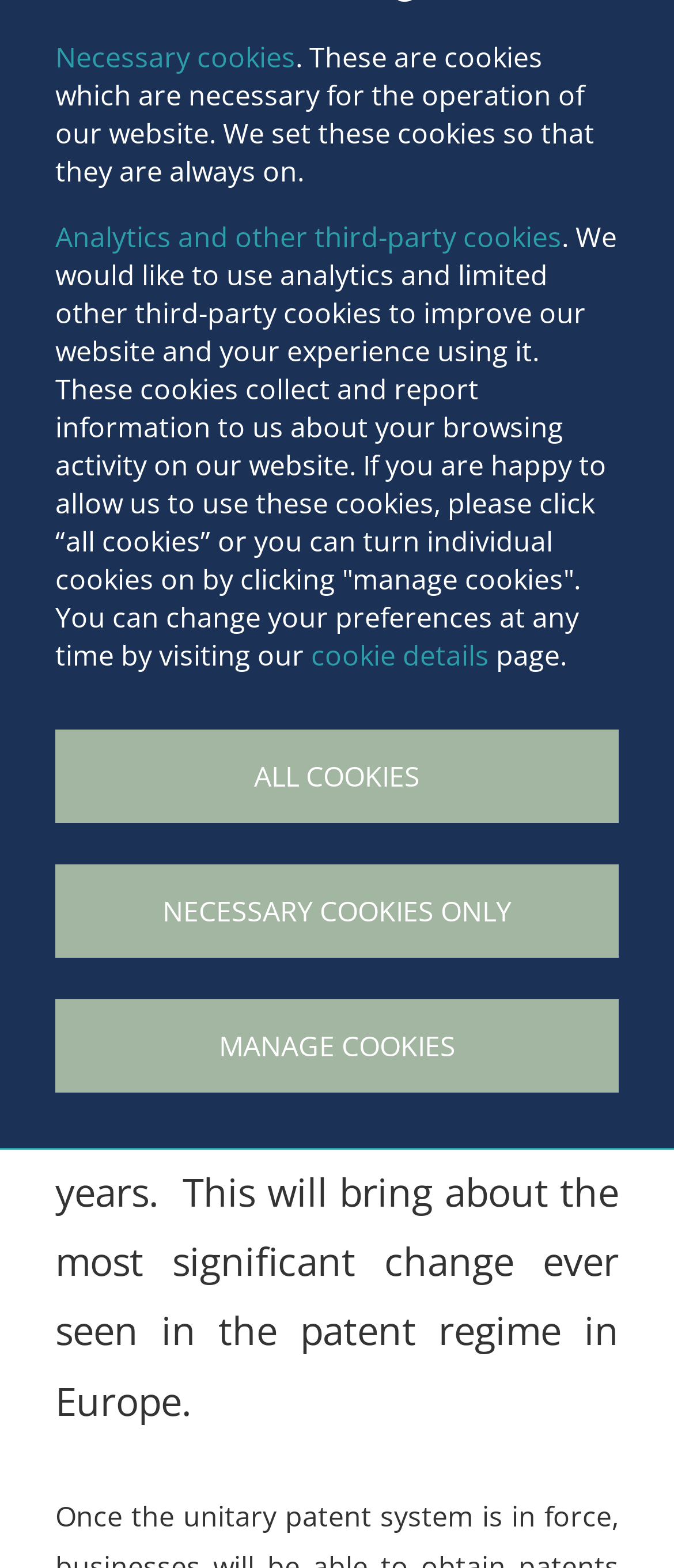Please indicate the bounding box coordinates for the clickable area to complete the following task: "Click the 'Home' link". The coordinates should be specified as four float numbers between 0 and 1, i.e., [left, top, right, bottom].

[0.082, 0.441, 0.182, 0.464]